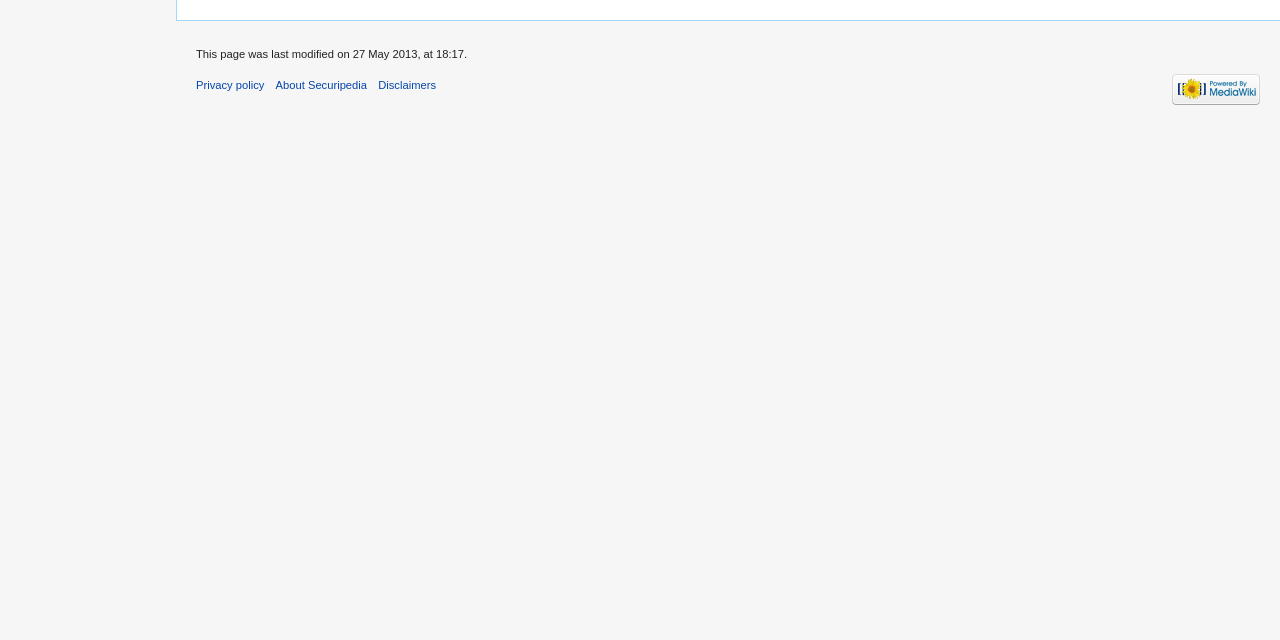Using the description: "alt="Powered by MediaWiki"", determine the UI element's bounding box coordinates. Ensure the coordinates are in the format of four float numbers between 0 and 1, i.e., [left, top, right, bottom].

[0.916, 0.129, 0.984, 0.147]